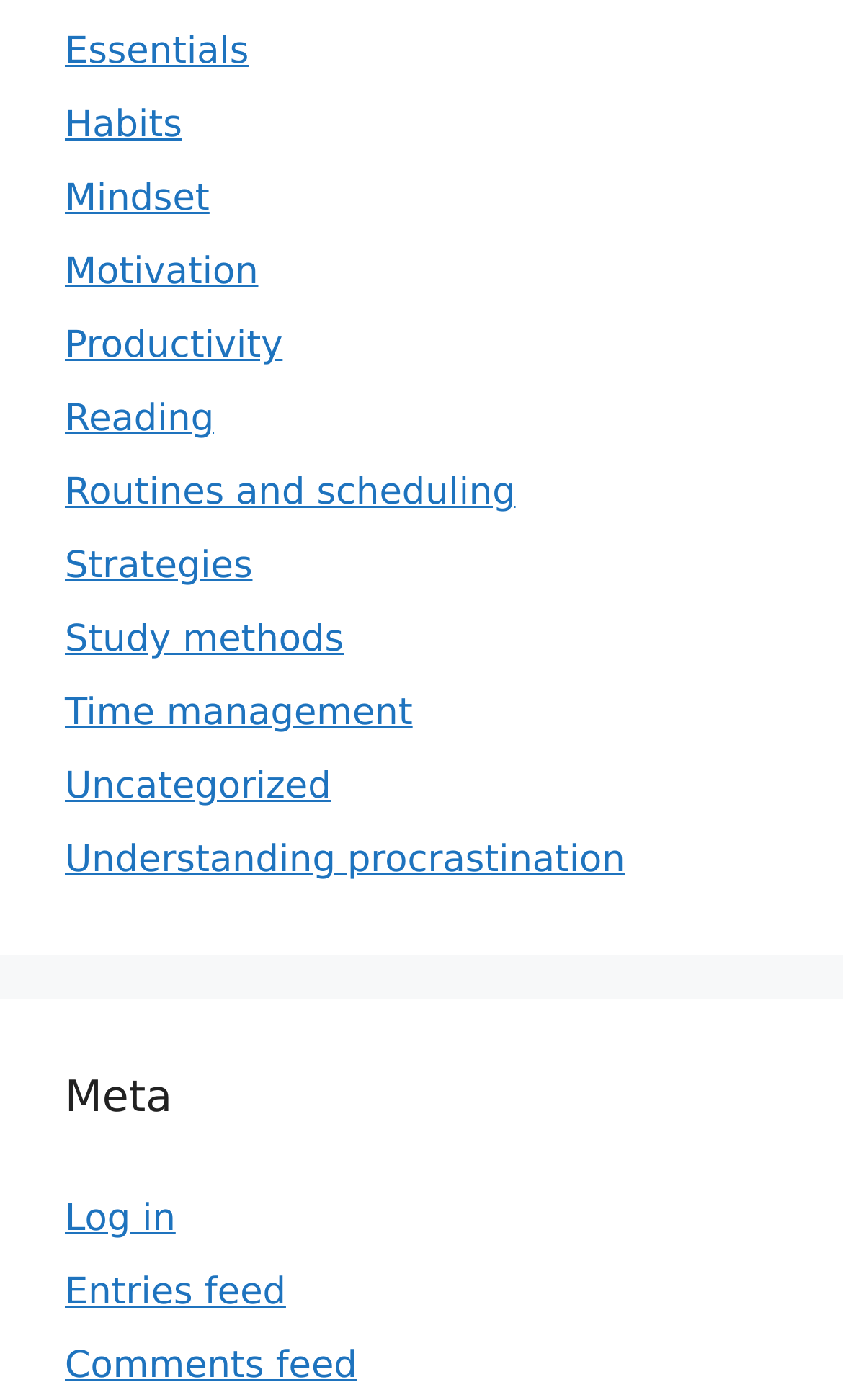Please specify the bounding box coordinates of the clickable section necessary to execute the following command: "Click on Essentials".

[0.077, 0.022, 0.295, 0.053]